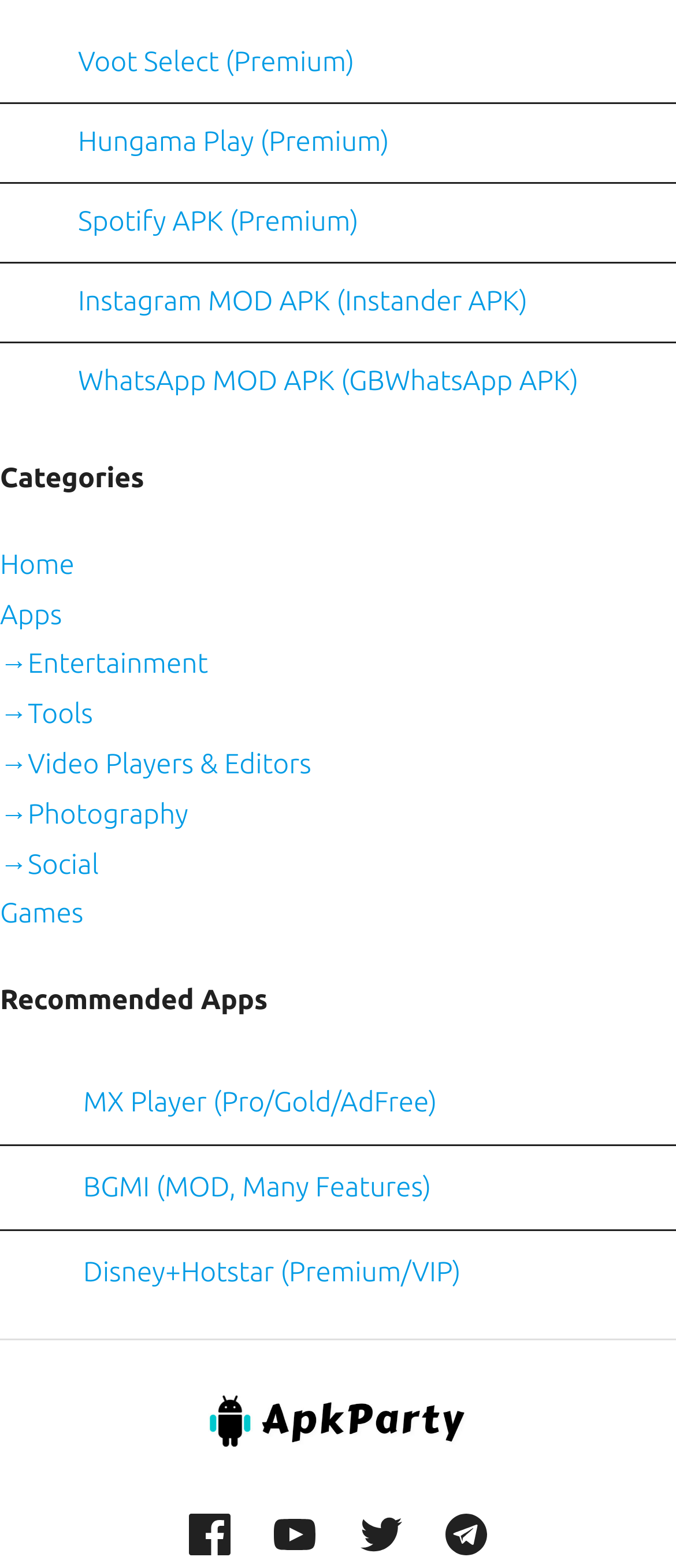Please identify the bounding box coordinates of the element that needs to be clicked to execute the following command: "View MX Player (Pro/Gold/AdFree) details". Provide the bounding box using four float numbers between 0 and 1, formatted as [left, top, right, bottom].

[0.0, 0.678, 0.647, 0.728]